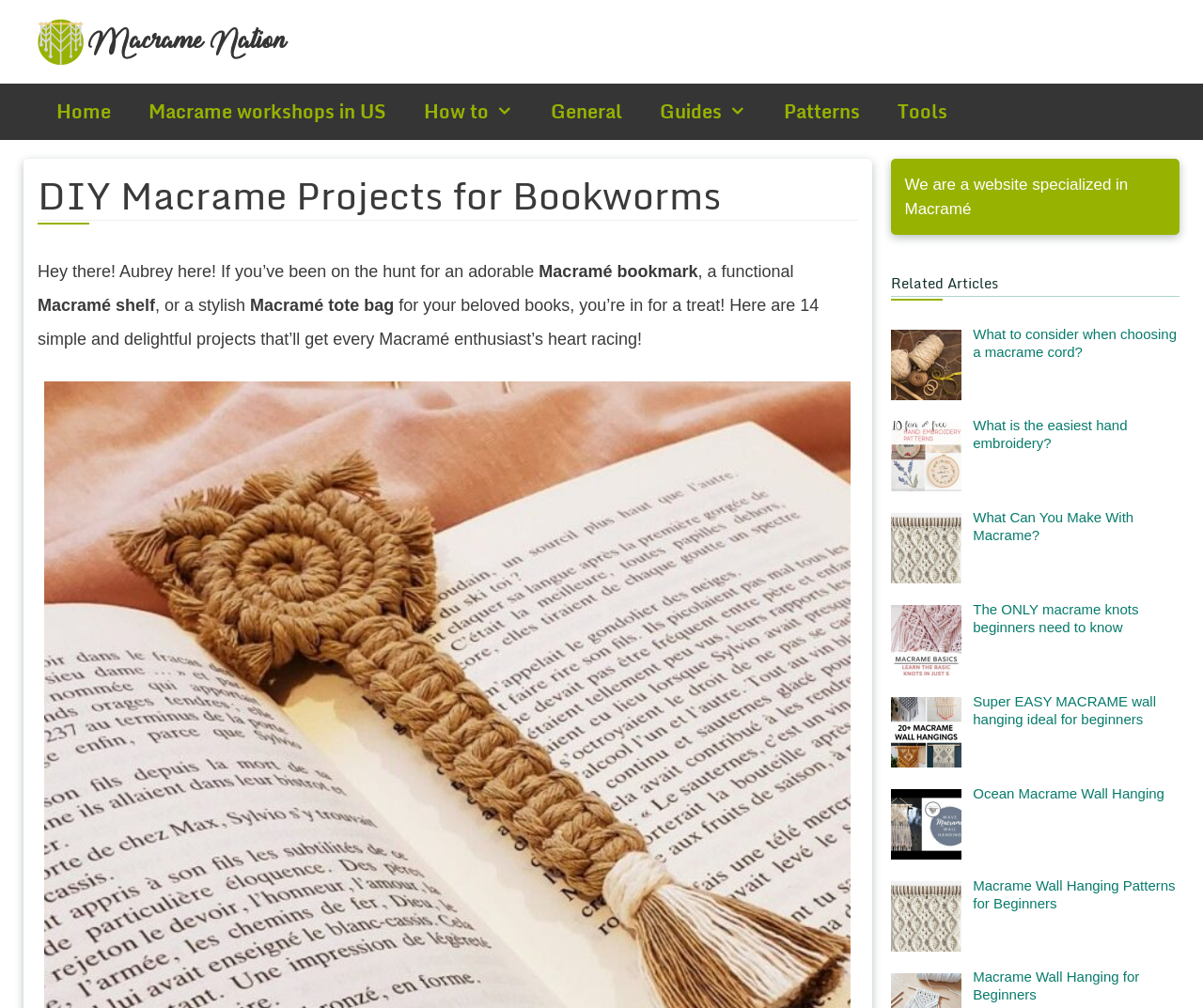Extract the bounding box coordinates for the described element: "Macrame Wall Hanging for Beginners". The coordinates should be represented as four float numbers between 0 and 1: [left, top, right, bottom].

[0.74, 0.96, 0.98, 0.996]